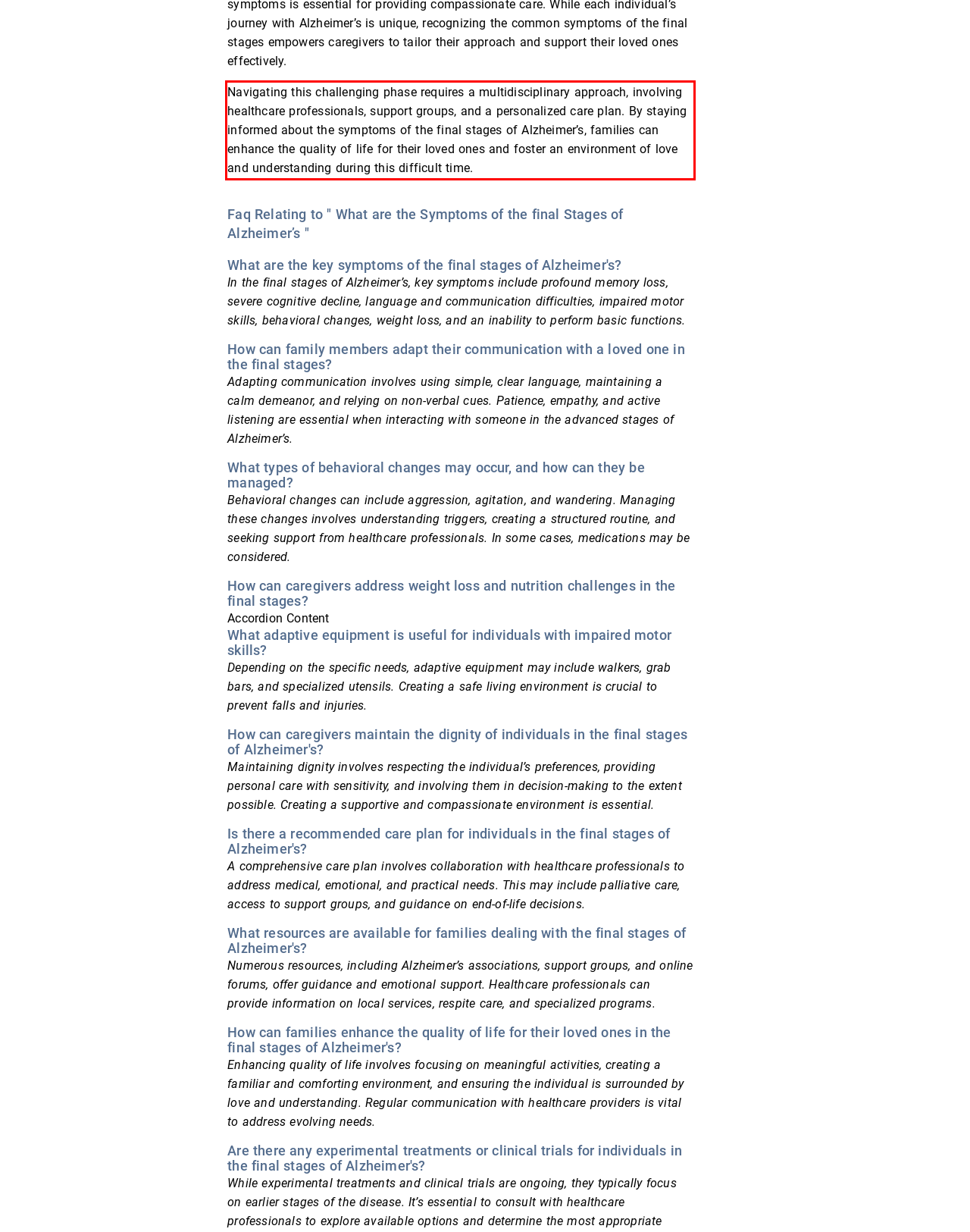In the screenshot of the webpage, find the red bounding box and perform OCR to obtain the text content restricted within this red bounding box.

Navigating this challenging phase requires a multidisciplinary approach, involving healthcare professionals, support groups, and a personalized care plan. By staying informed about the symptoms of the final stages of Alzheimer’s, families can enhance the quality of life for their loved ones and foster an environment of love and understanding during this difficult time.